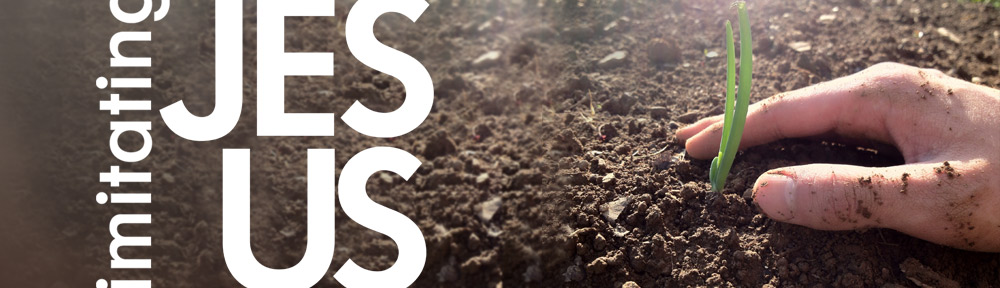What is the hand in the image doing?
Using the image, provide a detailed and thorough answer to the question.

According to the caption, the hand in the image is 'gently reaching out to a tender green sprout emerging from the rich earth'. This action represents a hands-on approach to faith and discipleship.